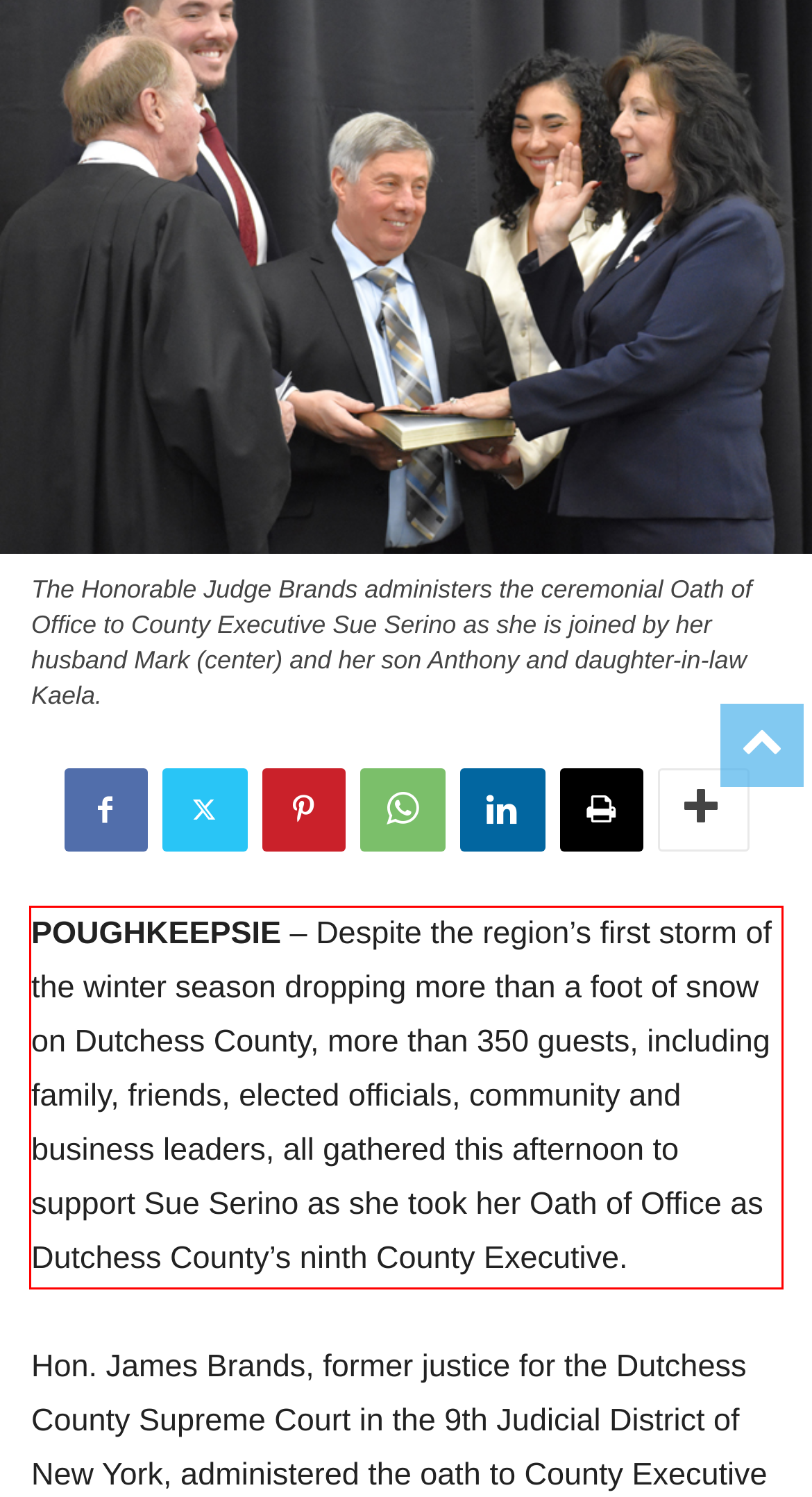Examine the webpage screenshot, find the red bounding box, and extract the text content within this marked area.

POUGHKEEPSIE – Despite the region’s first storm of the winter season dropping more than a foot of snow on Dutchess County, more than 350 guests, including family, friends, elected officials, community and business leaders, all gathered this afternoon to support Sue Serino as she took her Oath of Office as Dutchess County’s ninth County Executive.